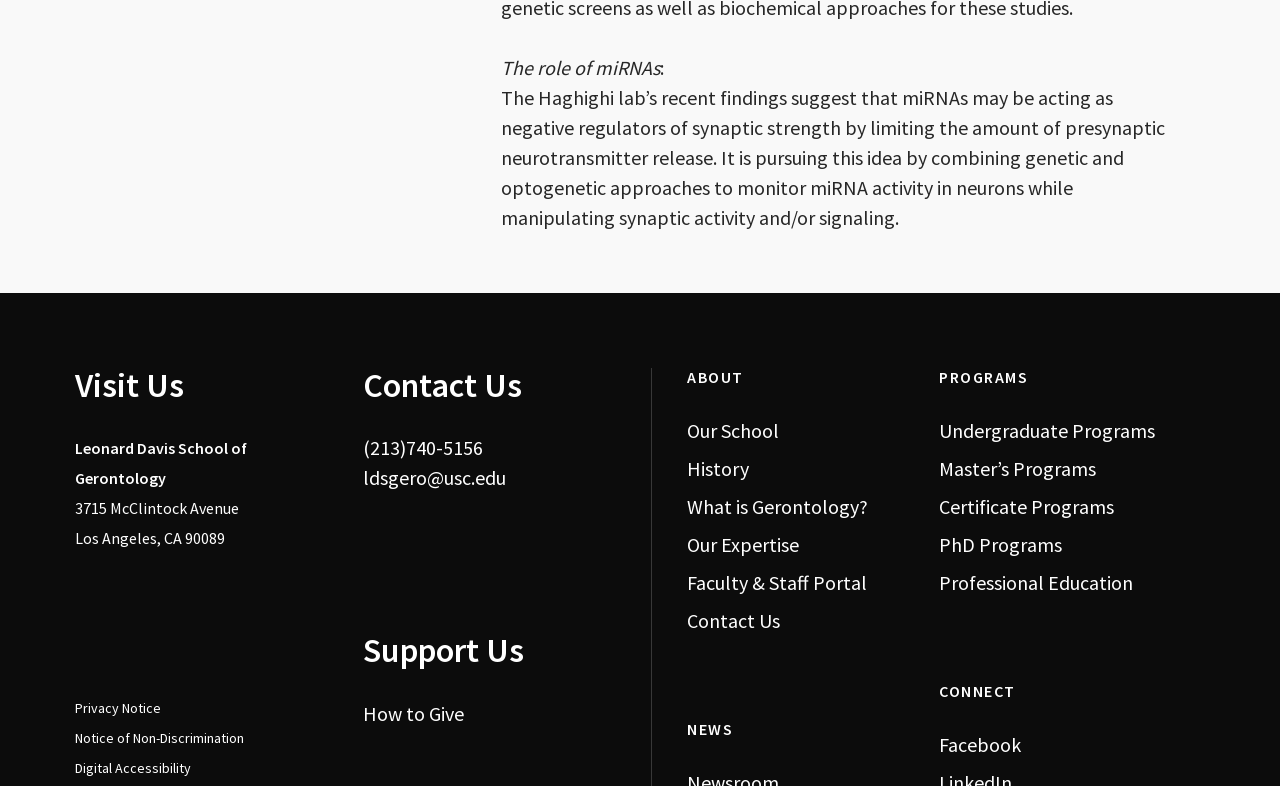Pinpoint the bounding box coordinates of the clickable area needed to execute the instruction: "Contact Us". The coordinates should be specified as four float numbers between 0 and 1, i.e., [left, top, right, bottom].

[0.284, 0.468, 0.491, 0.513]